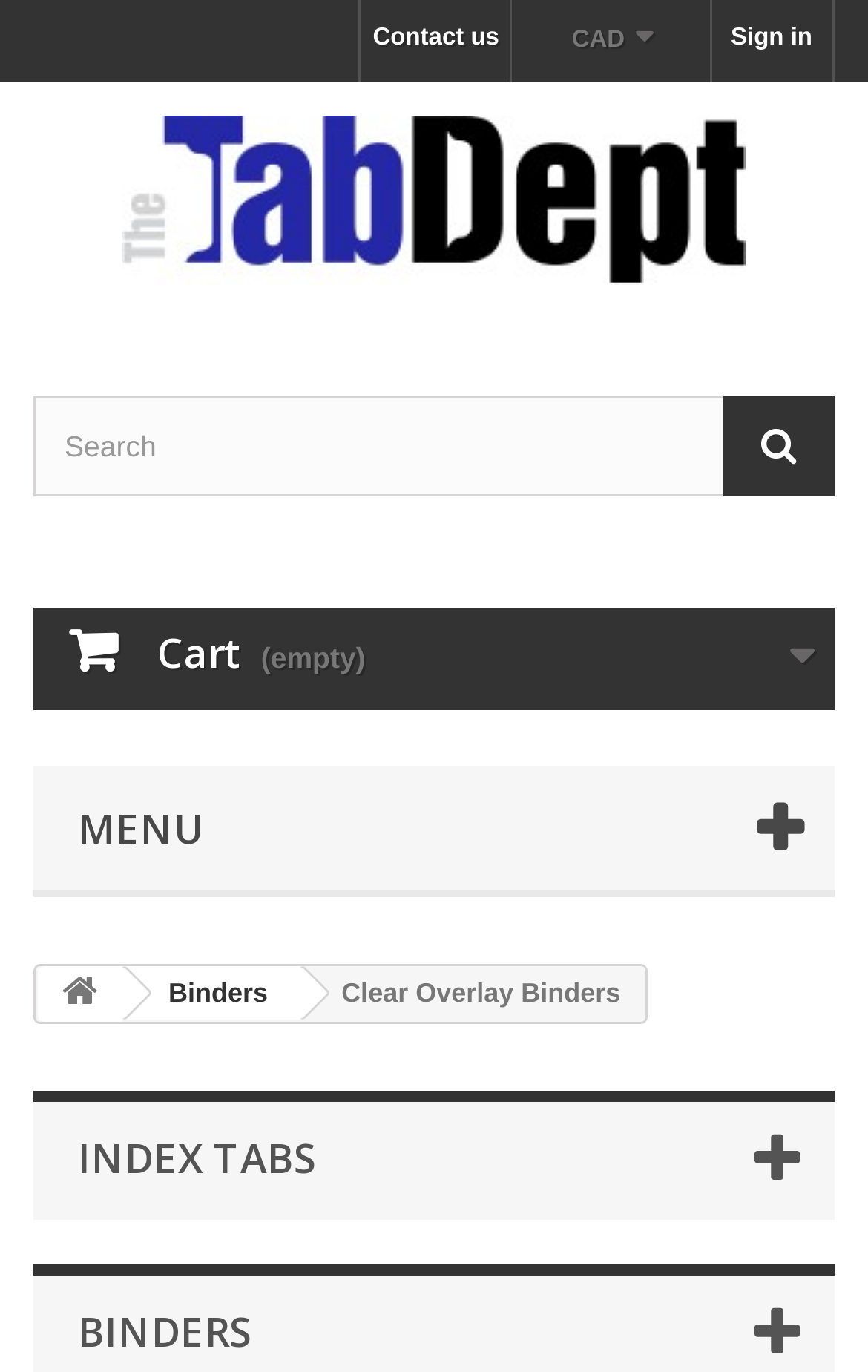Describe all the significant parts and information present on the webpage.

The webpage is about Clear Overlay Binders from The Tab Department. At the top right corner, there are three links: "Sign in", "Contact us", and "The Tab Department", which also has an associated image. Below these links, there is a search bar with a text box and a search button represented by a magnifying glass icon. 

To the right of the search bar, there is a cart icon with the text "Cart (empty)" and a dropdown arrow. Below the search bar, there is a menu section with the title "MENU" and three links: ". \uf015.", ". Binders.", and "Clear Overlay Binders". 

The main content of the webpage is headed by "INDEX TABS" with an arrow icon, which is located at the bottom of the page. There is also a small "CAD" text at the top center of the page.